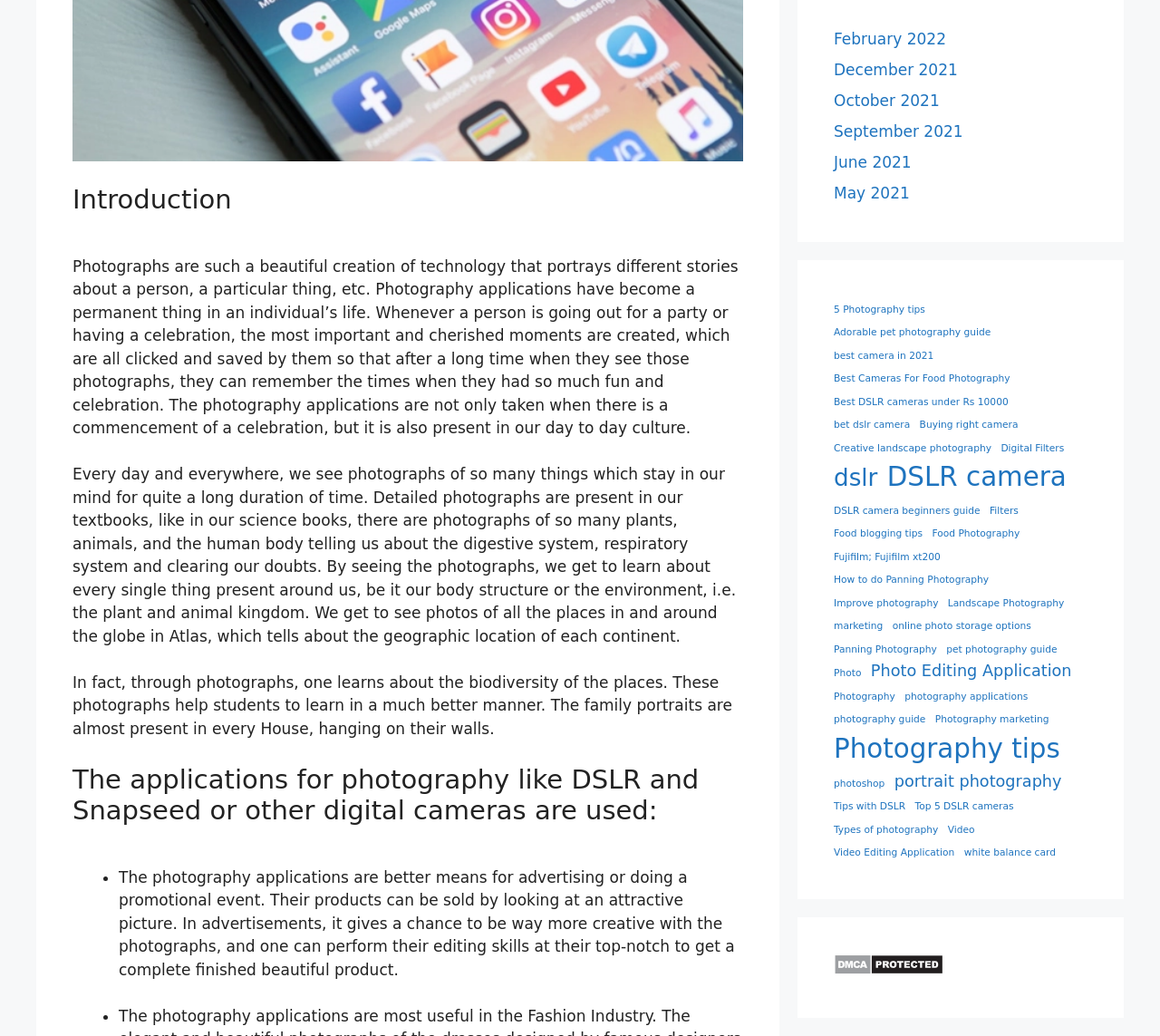Determine the bounding box coordinates for the UI element with the following description: "October 2021". The coordinates should be four float numbers between 0 and 1, represented as [left, top, right, bottom].

[0.719, 0.088, 0.81, 0.106]